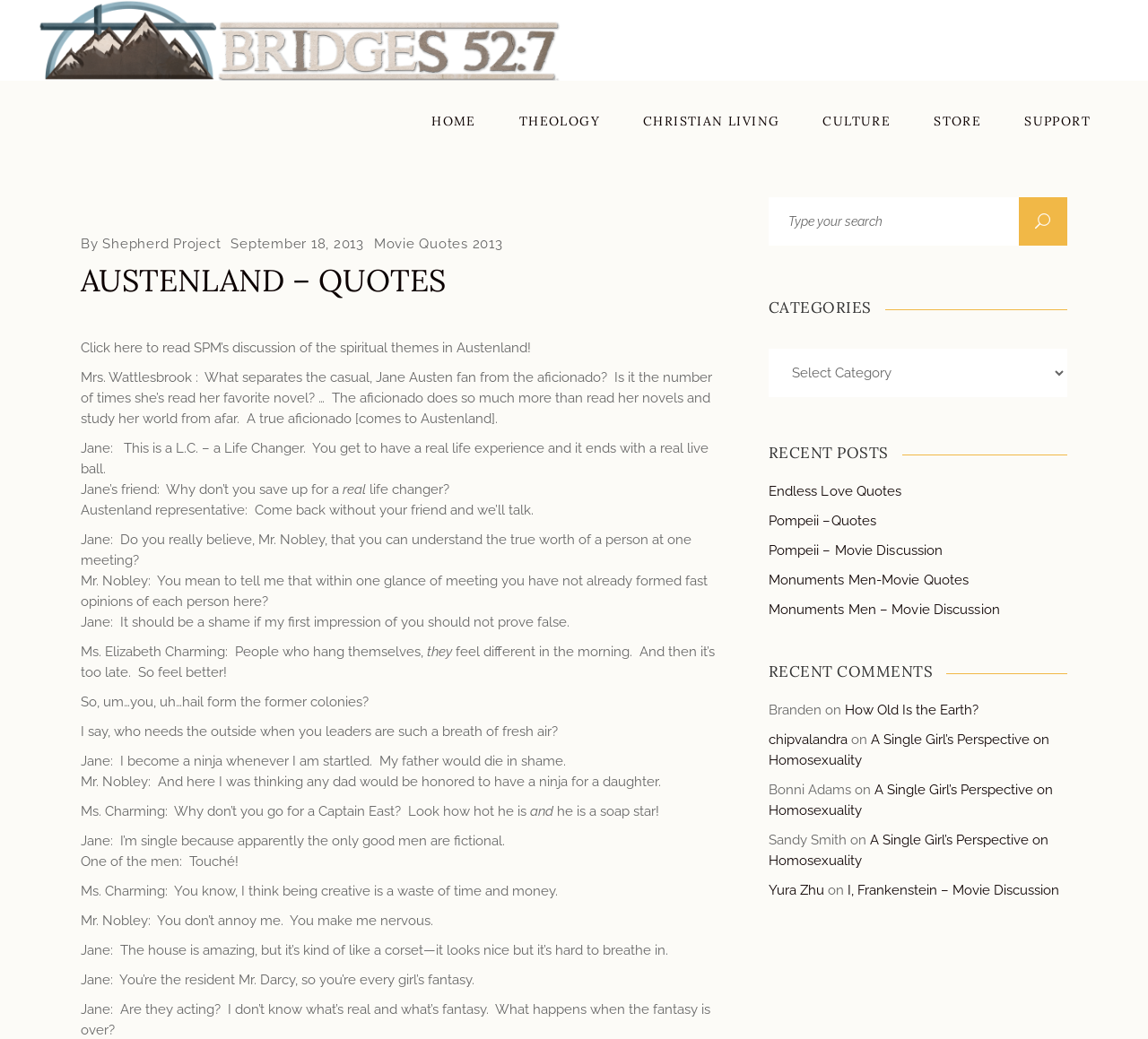What is the website's logo?
Utilize the image to construct a detailed and well-explained answer.

The website's logo is located at the top left corner of the webpage, and it is an image with the text 'Austenland'.